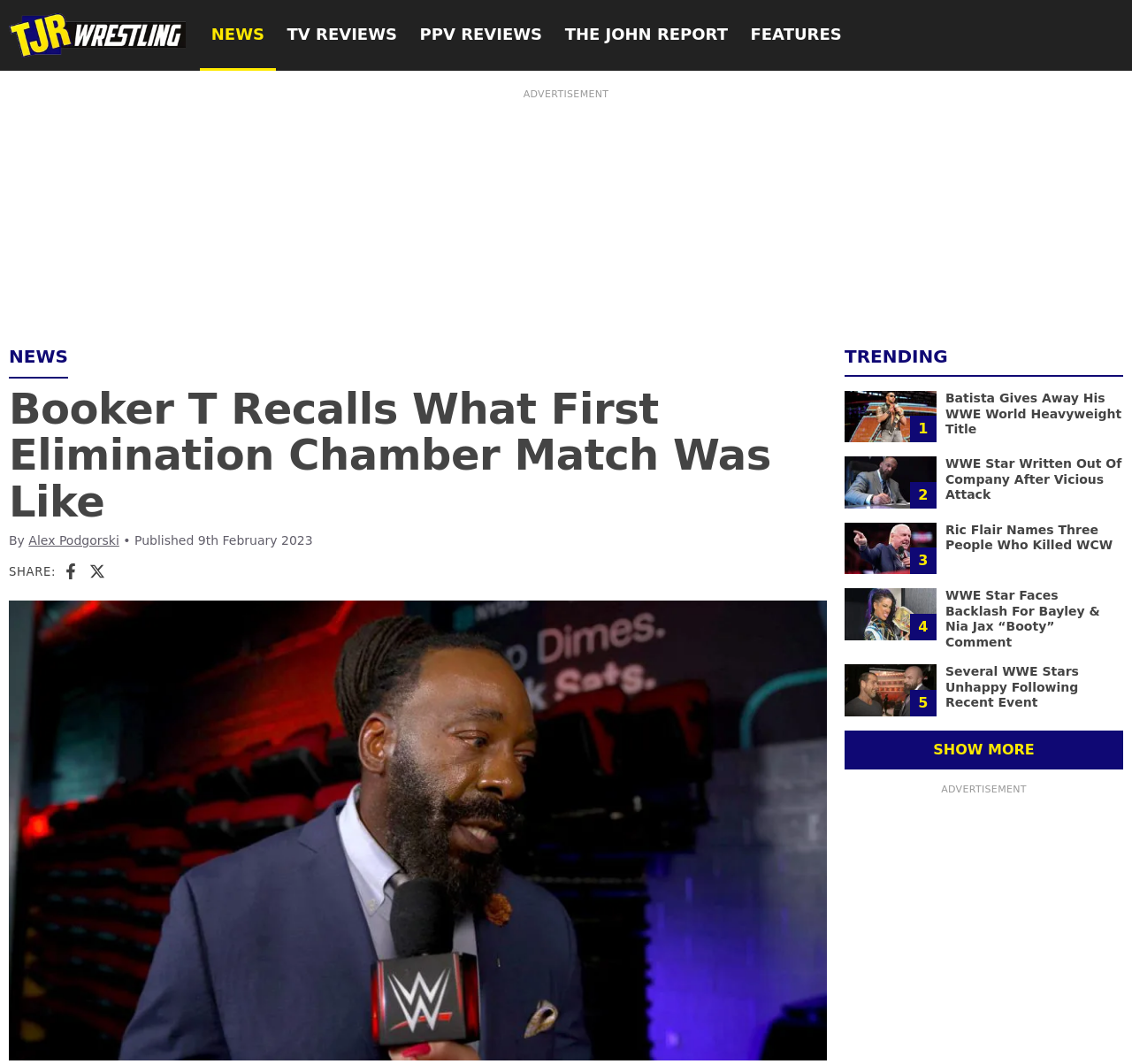Could you provide the bounding box coordinates for the portion of the screen to click to complete this instruction: "Click on the NEWS link"?

[0.177, 0.0, 0.244, 0.067]